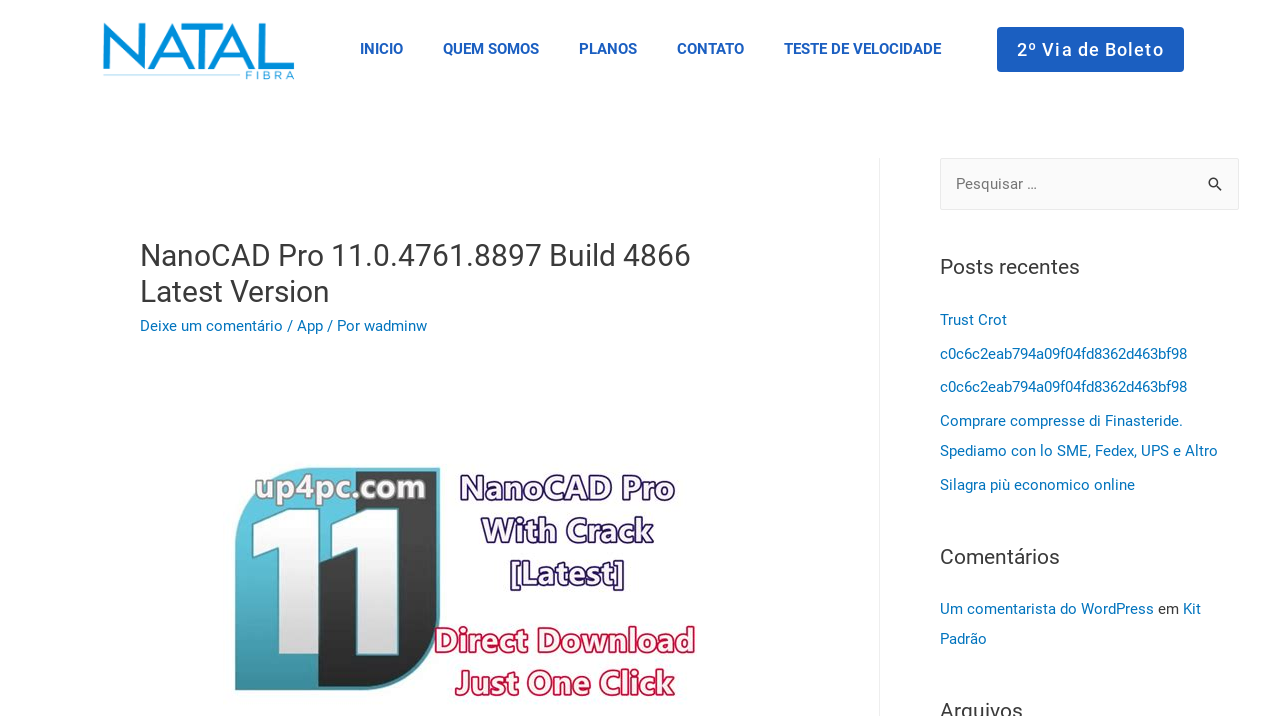How many recent posts are listed?
Answer the question with a detailed explanation, including all necessary information.

The webpage has a section titled 'Posts recentes' which lists four links: 'Trust Crot', 'c0c6c2eab794a09f04fd8362d463bf98', 'Comprare compresse di Finasteride. Spediamo con lo SME, Fedex, UPS e Altro', and 'Silagra più economico online'. These are likely the four recent posts being referred to.